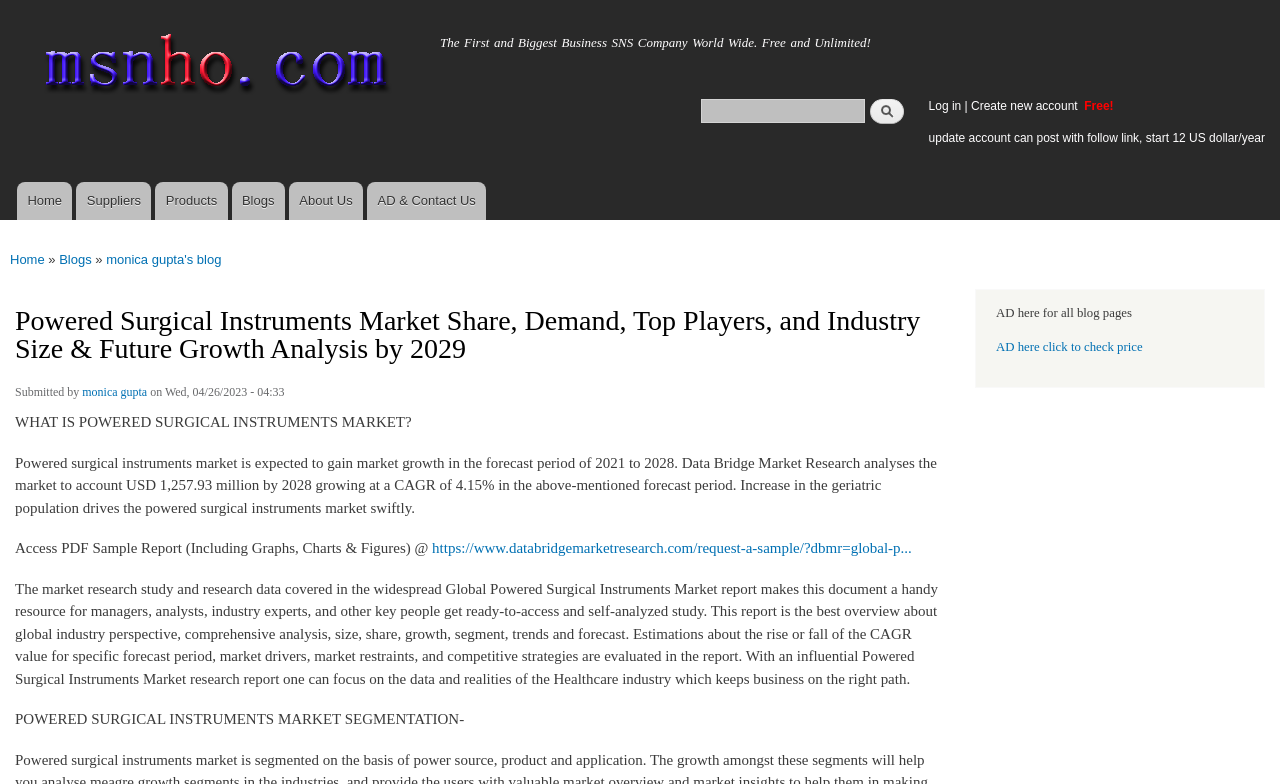Create a detailed summary of all the visual and textual information on the webpage.

This webpage is about the Powered Surgical Instruments Market, with a focus on market share, demand, top players, and industry size and future growth analysis by 2029. 

At the top of the page, there is a navigation menu with links to "Home", "Suppliers", "Products", "Blogs", "About Us", and "AD & Contact Us". Below this menu, there is a search form with a text box and a search button. 

On the left side of the page, there is a section with links to "Home", "Blogs", and a specific blog titled "monica gupta's blog". 

The main content of the page is divided into several sections. The first section has a heading "Powered Surgical Instruments Market Share, Demand, Top Players, and Industry Size & Future Growth Analysis by 2029" and provides an overview of the market, including its expected growth and drivers. 

Below this section, there is a paragraph that explains what powered surgical instruments are and their market growth prospects. 

Further down, there is a section that provides more detailed information about the market, including its segmentation. 

At the bottom of the page, there is a footer section with a link to the author of the blog post, "monica gupta", and the date of publication. There is also an advertisement section with a link to check the price of advertising on the blog.